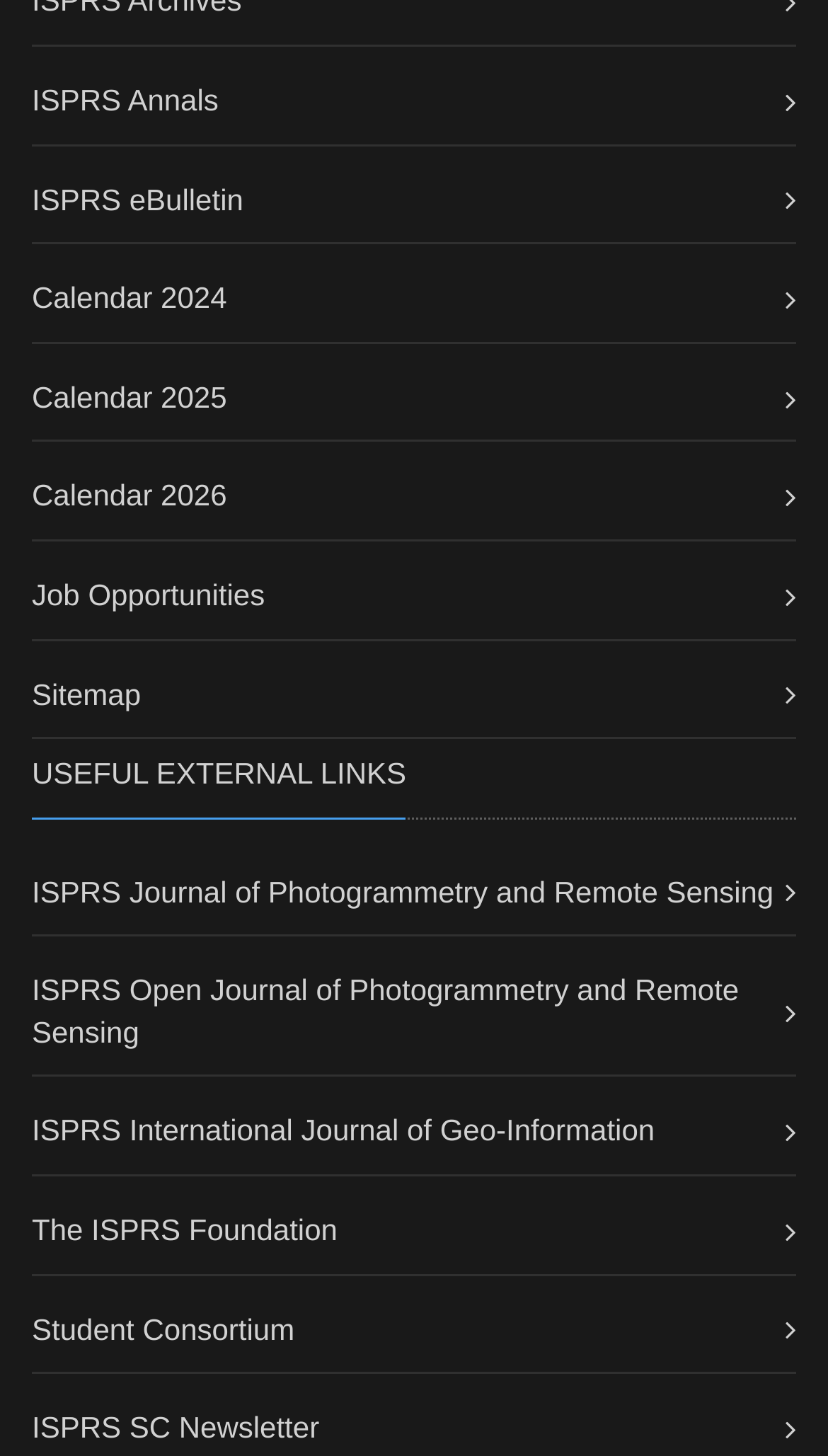Please find and report the bounding box coordinates of the element to click in order to perform the following action: "View ISPRS Annals". The coordinates should be expressed as four float numbers between 0 and 1, in the format [left, top, right, bottom].

[0.038, 0.057, 0.264, 0.08]